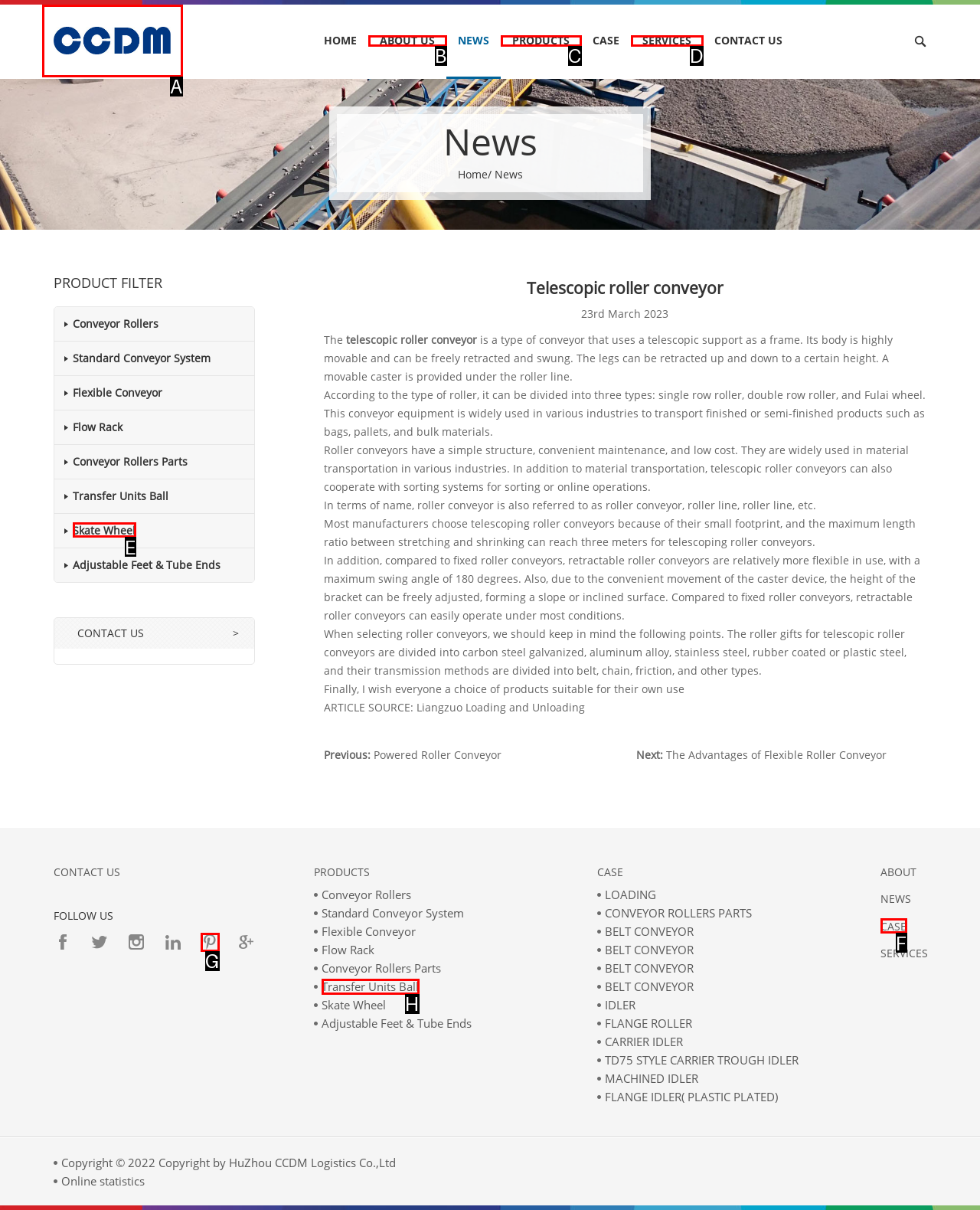Using the description: case, find the corresponding HTML element. Provide the letter of the matching option directly.

F